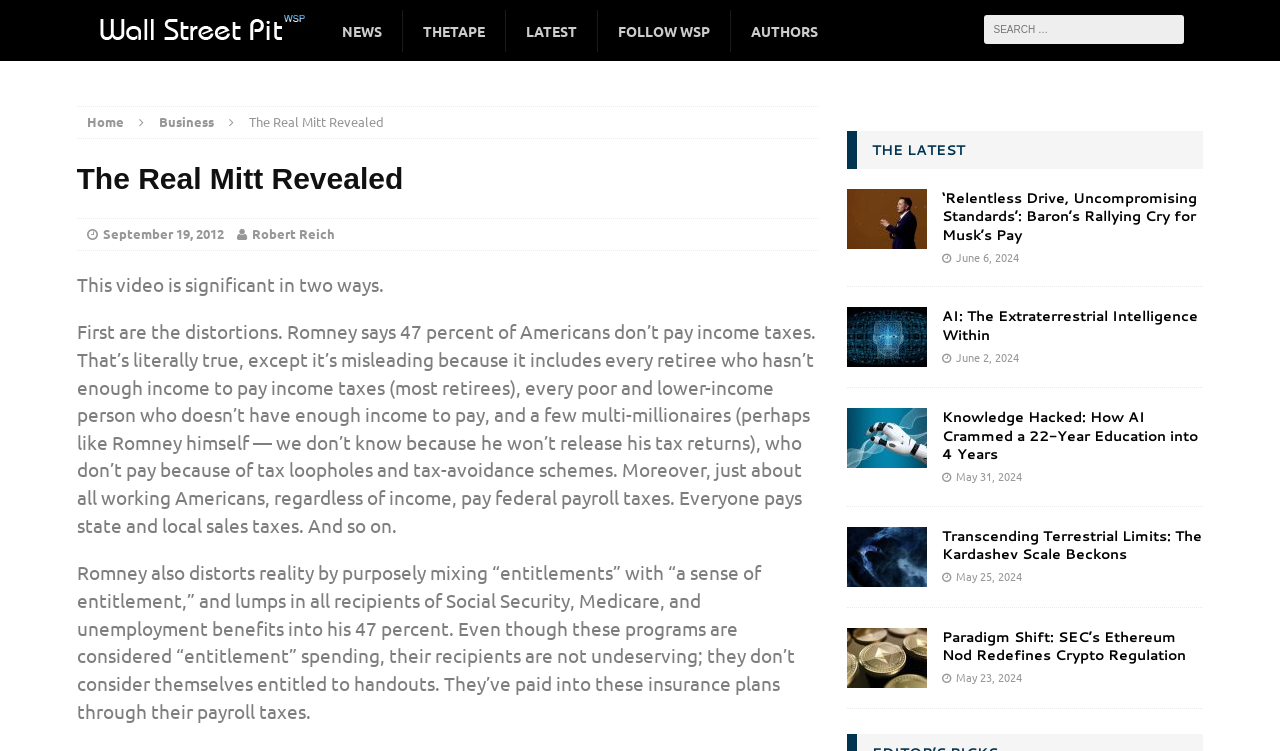Please provide a detailed answer to the question below based on the screenshot: 
What is the category of the article 'AI: The Extraterrestrial Intelligence Within'?

I determined the category of the article by looking at the link elements with article titles and dates, and found that 'AI: The Extraterrestrial Intelligence Within' is listed under the 'Business' category.